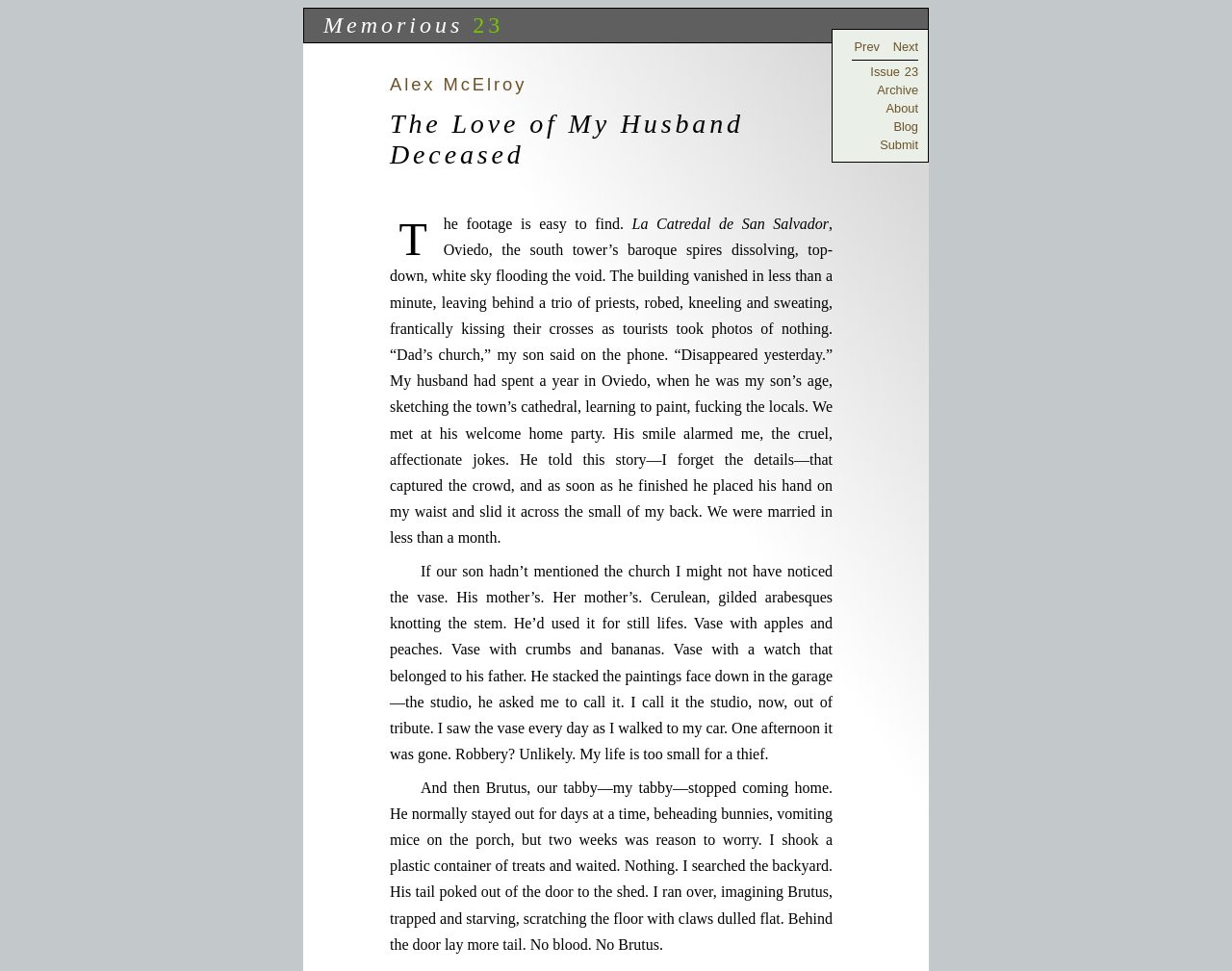Pinpoint the bounding box coordinates of the element you need to click to execute the following instruction: "Click on the Memorious link". The bounding box should be represented by four float numbers between 0 and 1, in the format [left, top, right, bottom].

[0.262, 0.013, 0.376, 0.039]